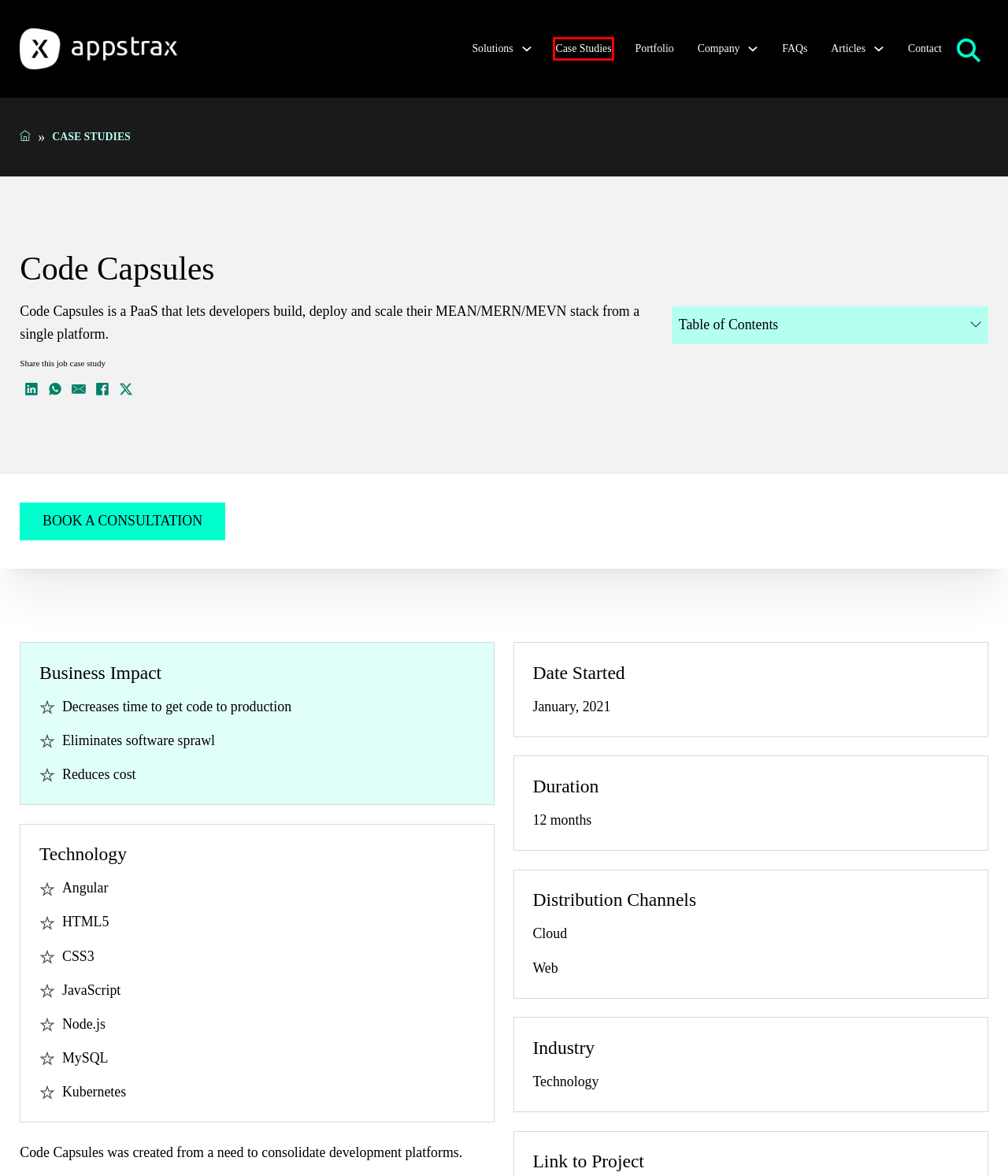Look at the screenshot of a webpage that includes a red bounding box around a UI element. Select the most appropriate webpage description that matches the page seen after clicking the highlighted element. Here are the candidates:
A. Solutions - Appstrax.tech
B. Your Expectations: Our Focus - Appstrax.tech
C. Case Studies - Appstrax.tech
D. Contact - Appstrax.tech - Appstrax.tech
E. Portfolio Items - Appstrax.tech
F. Company - Appstrax.tech - Appstrax.tech
G. Articles - Appstrax.tech
H. Legal - Cookie Policy - Appstrax.tech

C